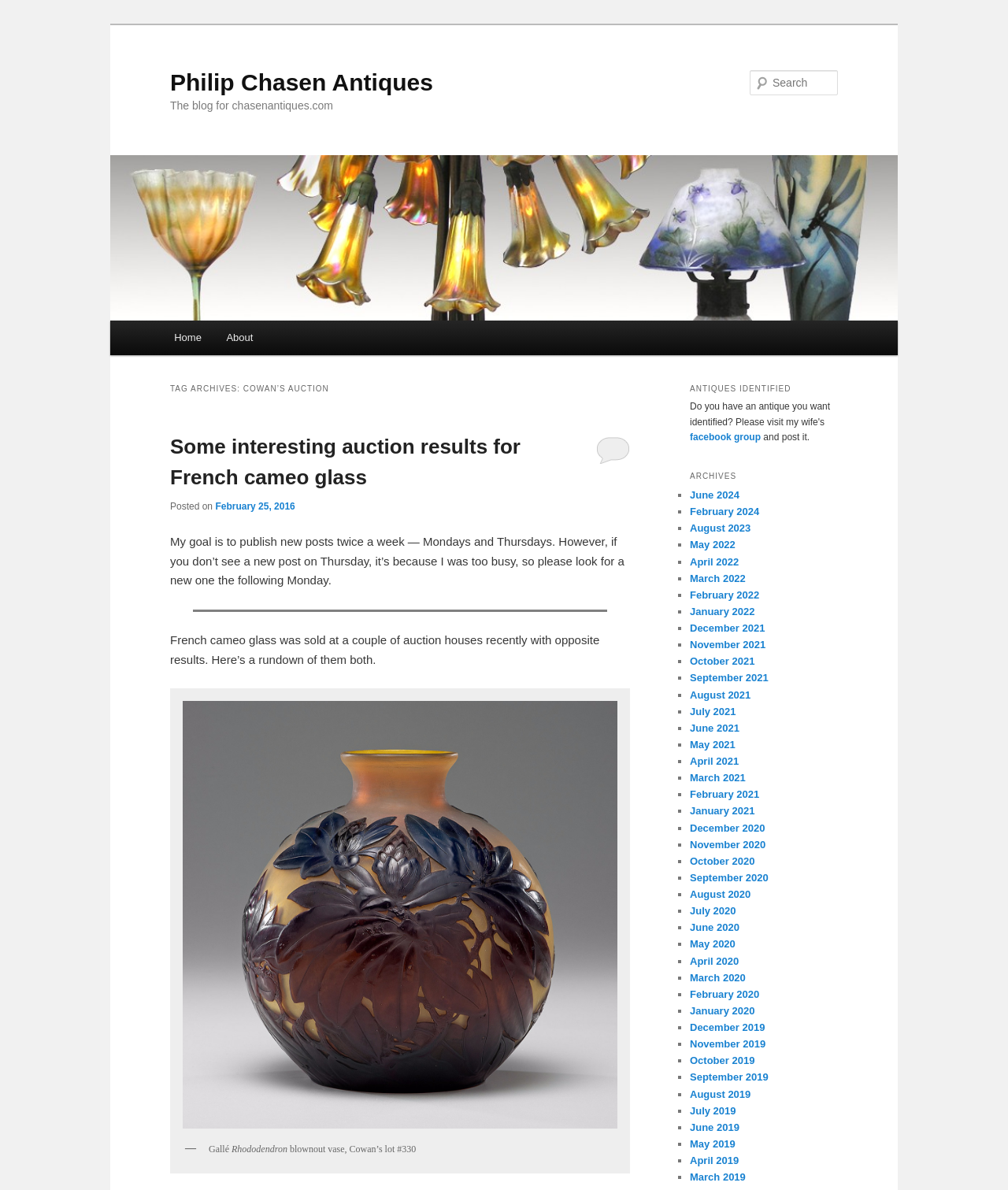Generate a thorough caption that explains the contents of the webpage.

The webpage is about Philip Chasen Antiques, with a focus on Cowan's Auction. At the top, there are two links to skip to primary and secondary content. Below that, there is a heading with the title "Philip Chasen Antiques" and a link to the same title. 

To the right of the title, there is an image of Philip Chasen Antiques. Below the title, there is a heading that reads "The blog for chasenantiques.com". 

On the left side of the page, there is a main menu with links to "Home", "About", and other sections. Below the main menu, there is a section with a heading "TAG ARCHIVES: COWAN'S AUCTION". This section contains a heading "Some interesting auction results for French cameo glass" with a link to the same title. Below that, there is a paragraph of text discussing the auction results, accompanied by an image of a Gallé Rhododendron blown-out vase.

To the right of the main content, there are three columns with headings "ANTIQUES IDENTIFIED", "ARCHIVES", and a search box. The "ANTIQUES IDENTIFIED" section has a link to a Facebook group. The "ARCHIVES" section has a list of links to monthly archives, from June 2024 to September 2020, each marked with a bullet point.